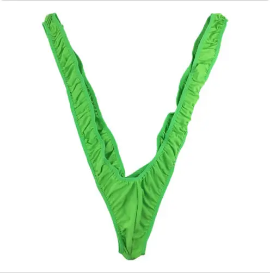What is the purpose of the gathered detailing?
Look at the image and respond with a single word or a short phrase.

Enhance aesthetic